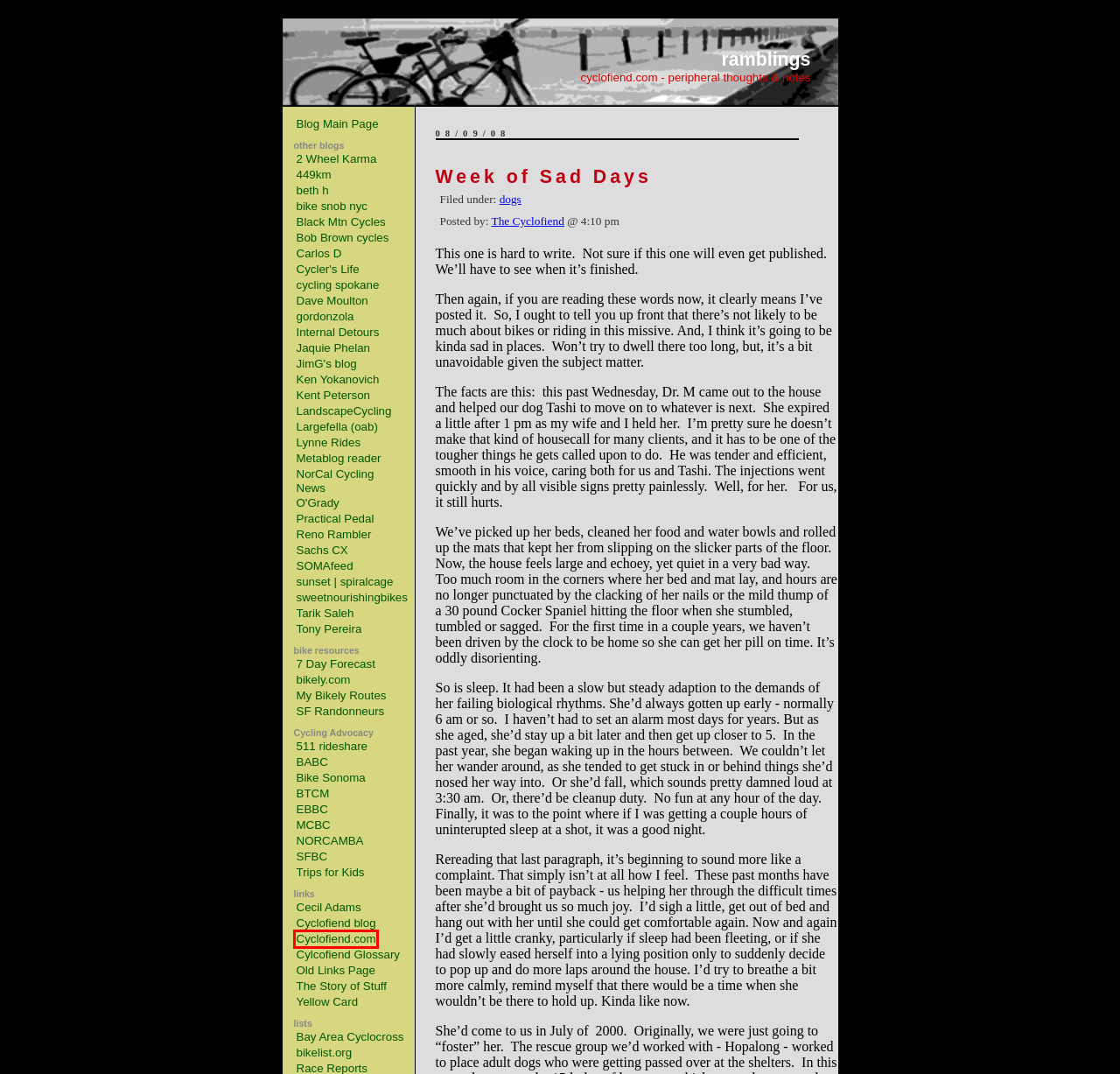You are given a webpage screenshot where a red bounding box highlights an element. Determine the most fitting webpage description for the new page that loads after clicking the element within the red bounding box. Here are the candidates:
A. iBOB MetaBlog Aggregator | yojimg.net
B. Dave Moulton's Blog - Dave Moulton's Bike Blog
C. San Francisco Bicycle Coalition - Promoting the Bicycle for Everyday Transportation
D. Homepage - Bike East Bay
E. Cyclofiend.com
F. Mad Blog Media – "Buy the ticket, take the ride." — Hunter S. Thompson
G. The Straight Dope - The Straight Dope
H. National Weather Service

E